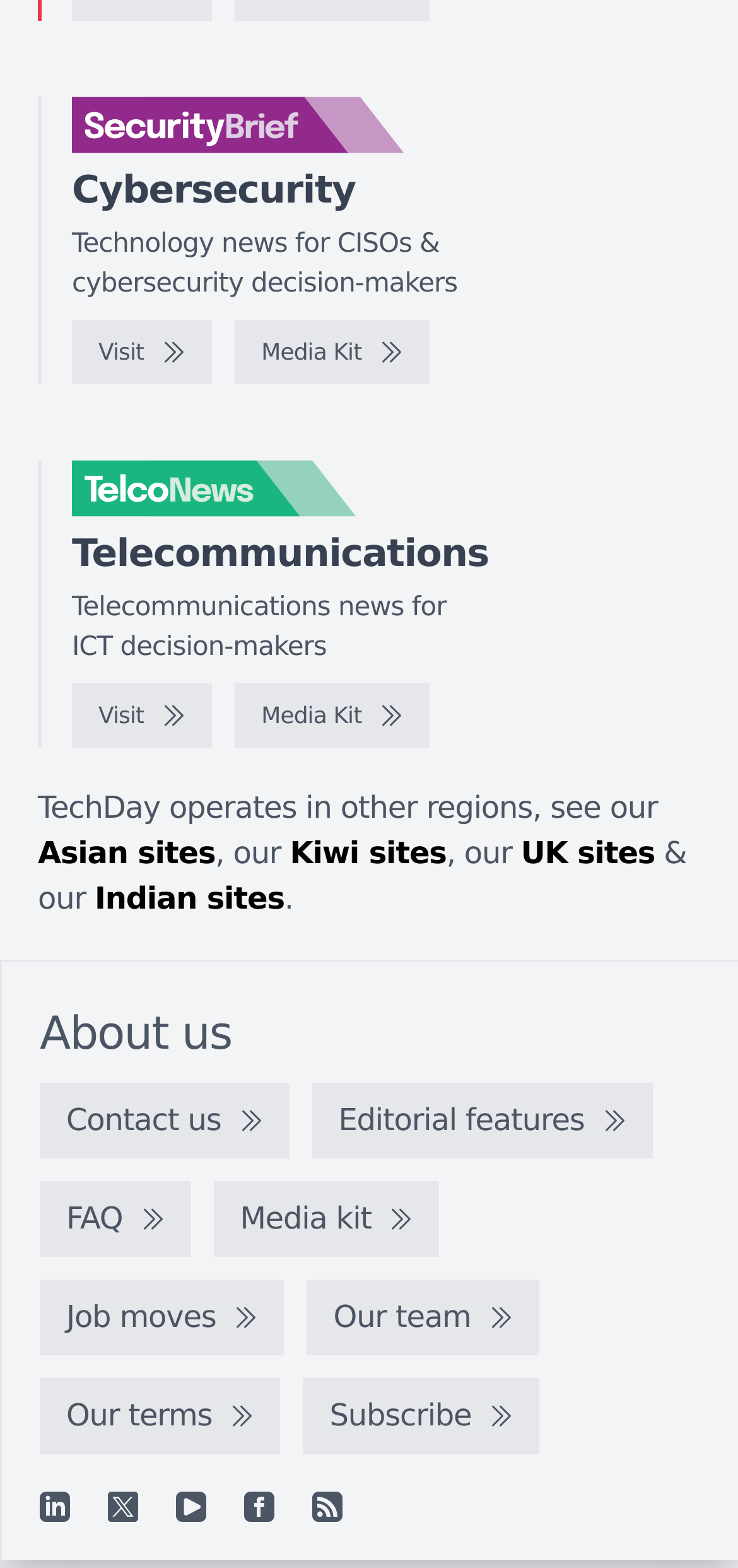Please locate the bounding box coordinates of the region I need to click to follow this instruction: "Contact us".

[0.054, 0.691, 0.392, 0.739]